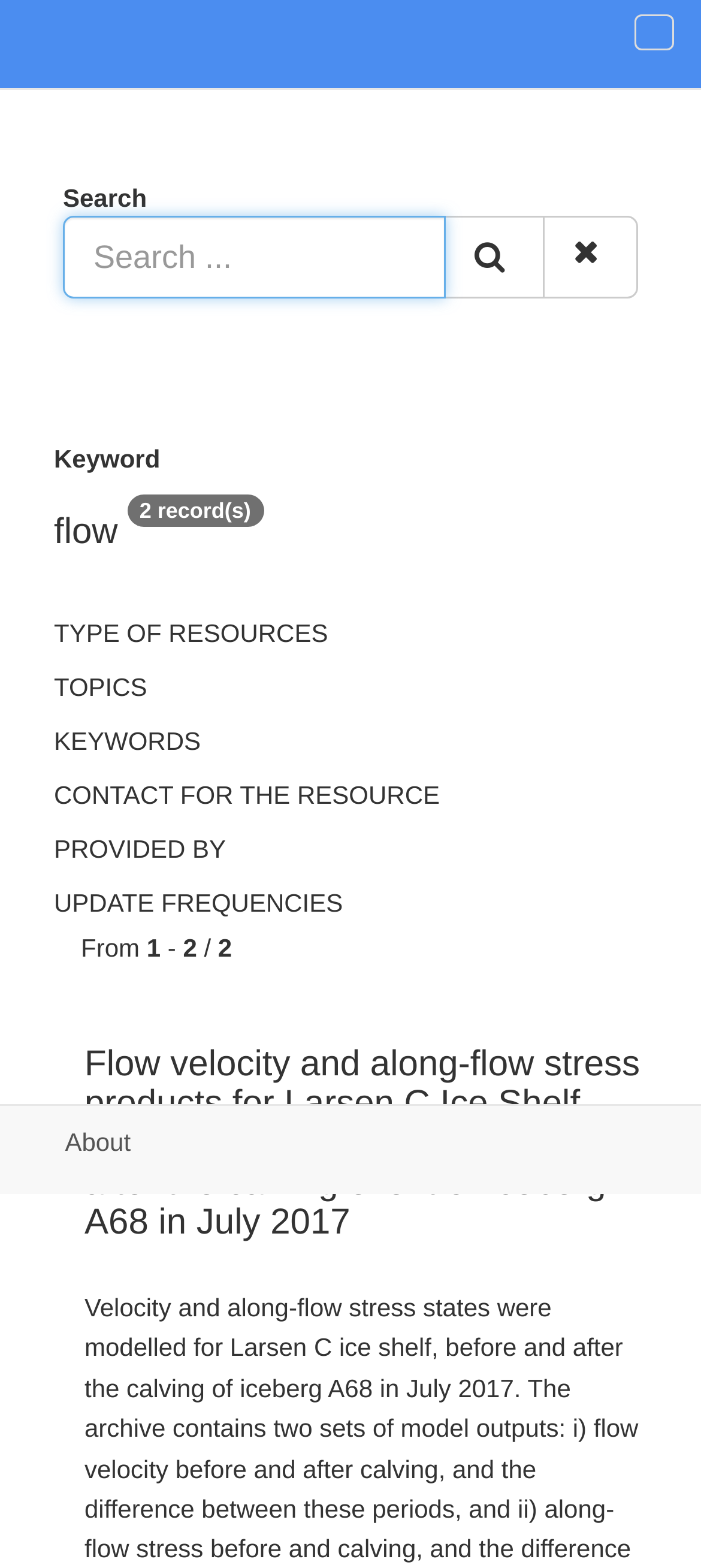Provide the bounding box coordinates of the HTML element this sentence describes: "aria-label="Search ..." name="any" placeholder="Search ..."".

[0.09, 0.138, 0.636, 0.19]